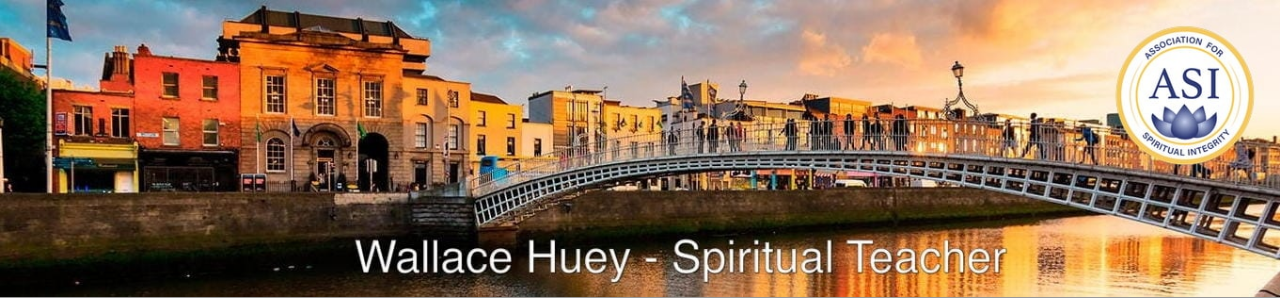Respond with a single word or phrase to the following question: What is the emblem displayed in the top right corner?

Association for Spiritual Integrity